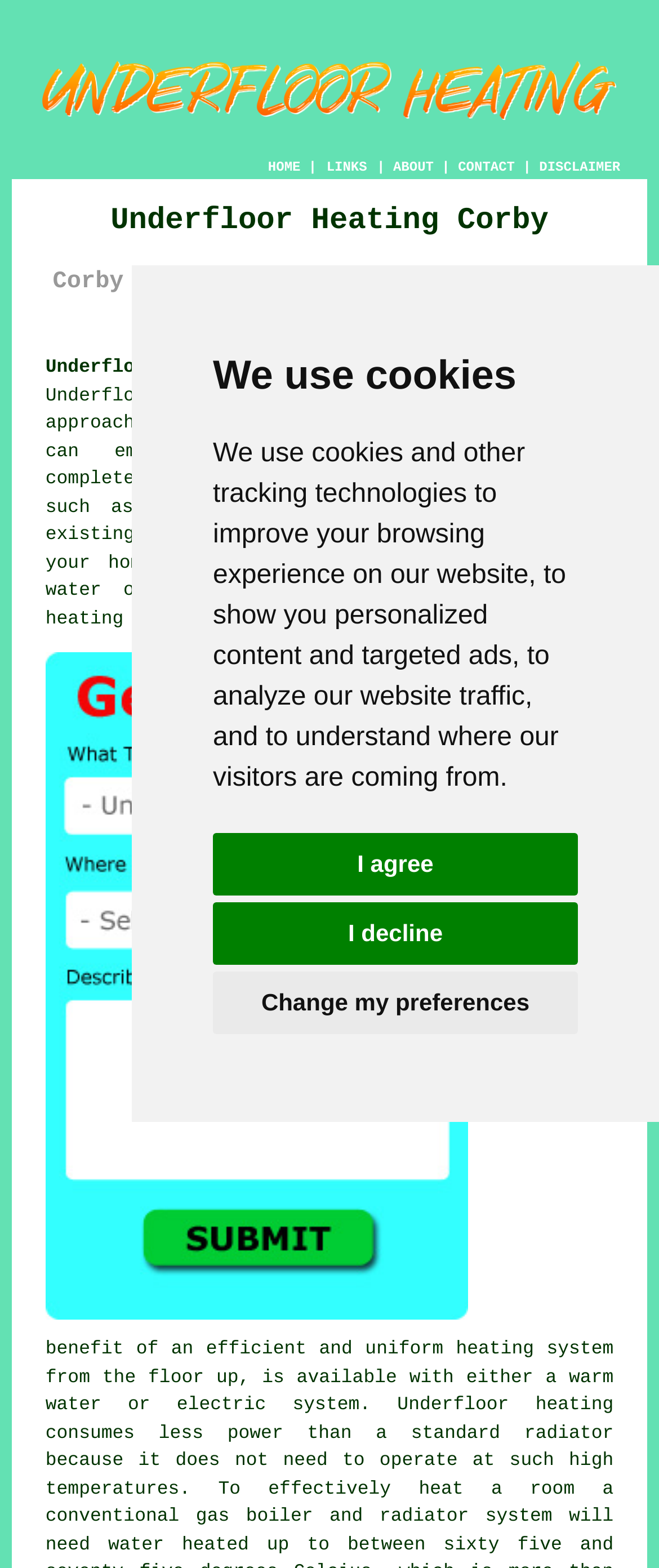Provide the bounding box coordinates of the HTML element described by the text: "ABOUT". The coordinates should be in the format [left, top, right, bottom] with values between 0 and 1.

[0.597, 0.102, 0.658, 0.112]